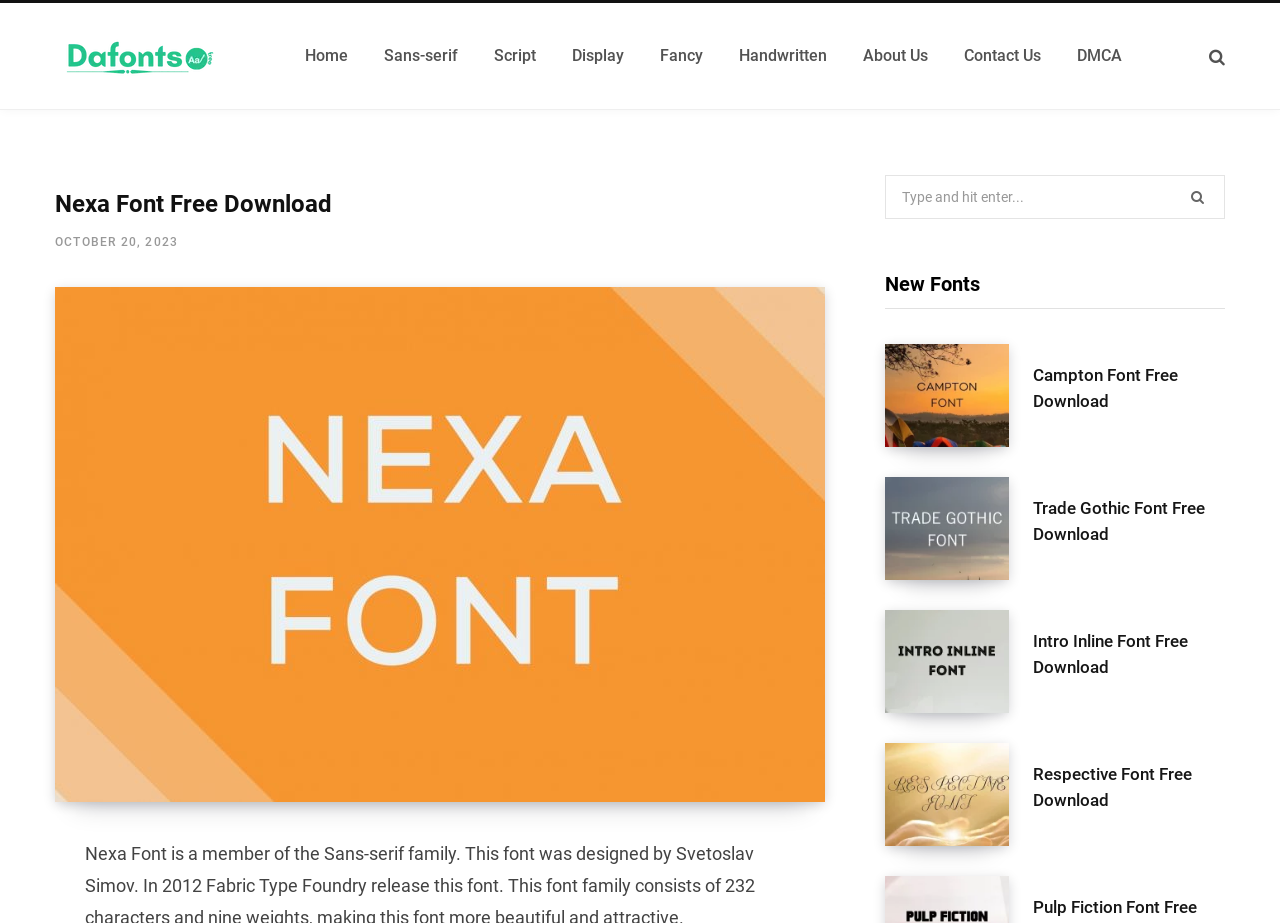Provide the bounding box coordinates of the HTML element described as: "About Us". The bounding box coordinates should be four float numbers between 0 and 1, i.e., [left, top, right, bottom].

[0.66, 0.023, 0.739, 0.099]